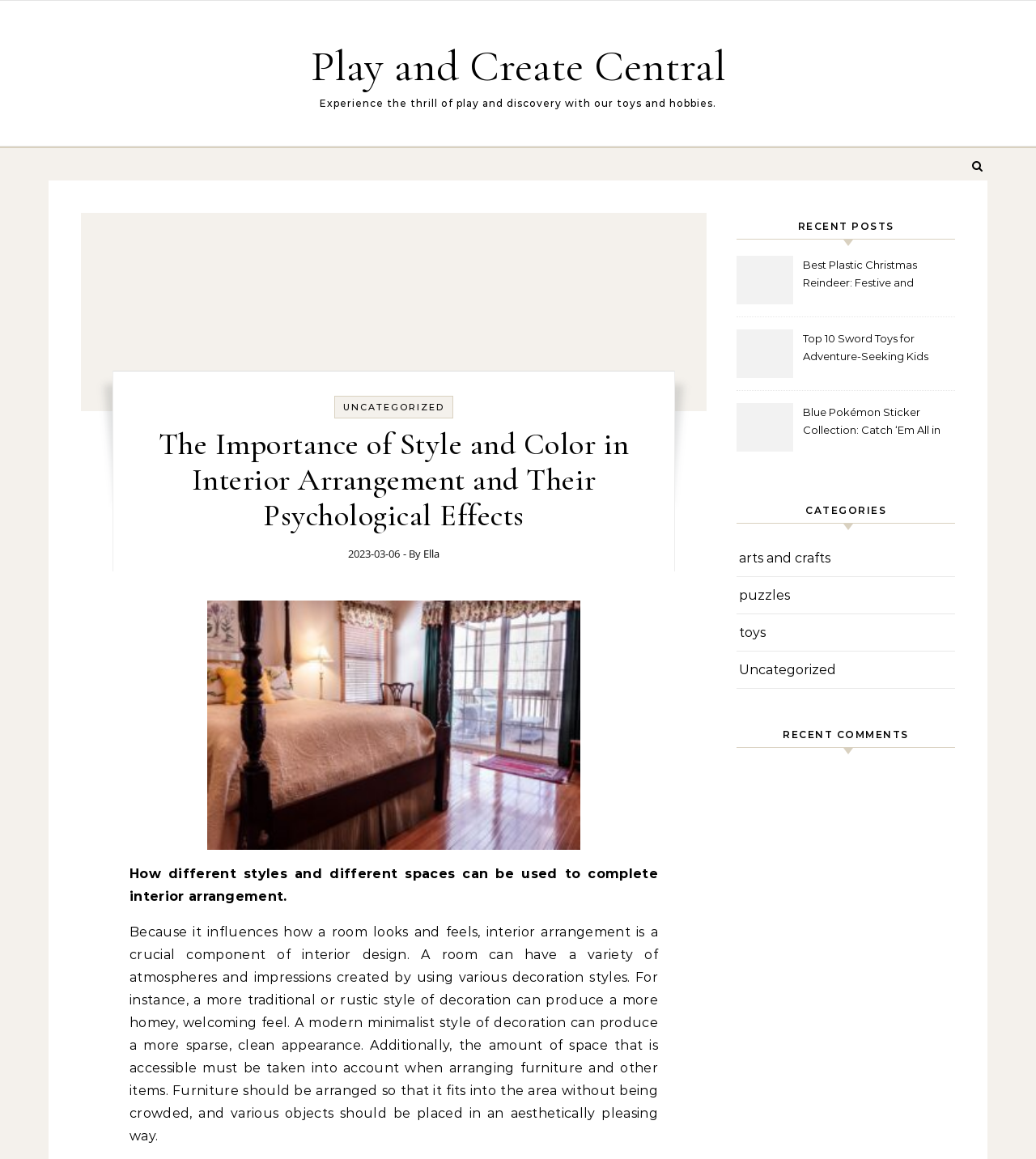What is the purpose of arranging furniture in a room?
Refer to the image and give a detailed answer to the query.

According to the webpage, furniture should be arranged so that it fits into the area without being crowded, and various objects should be placed in an aesthetically pleasing way. This is stated in the paragraph that explains the importance of interior arrangement.